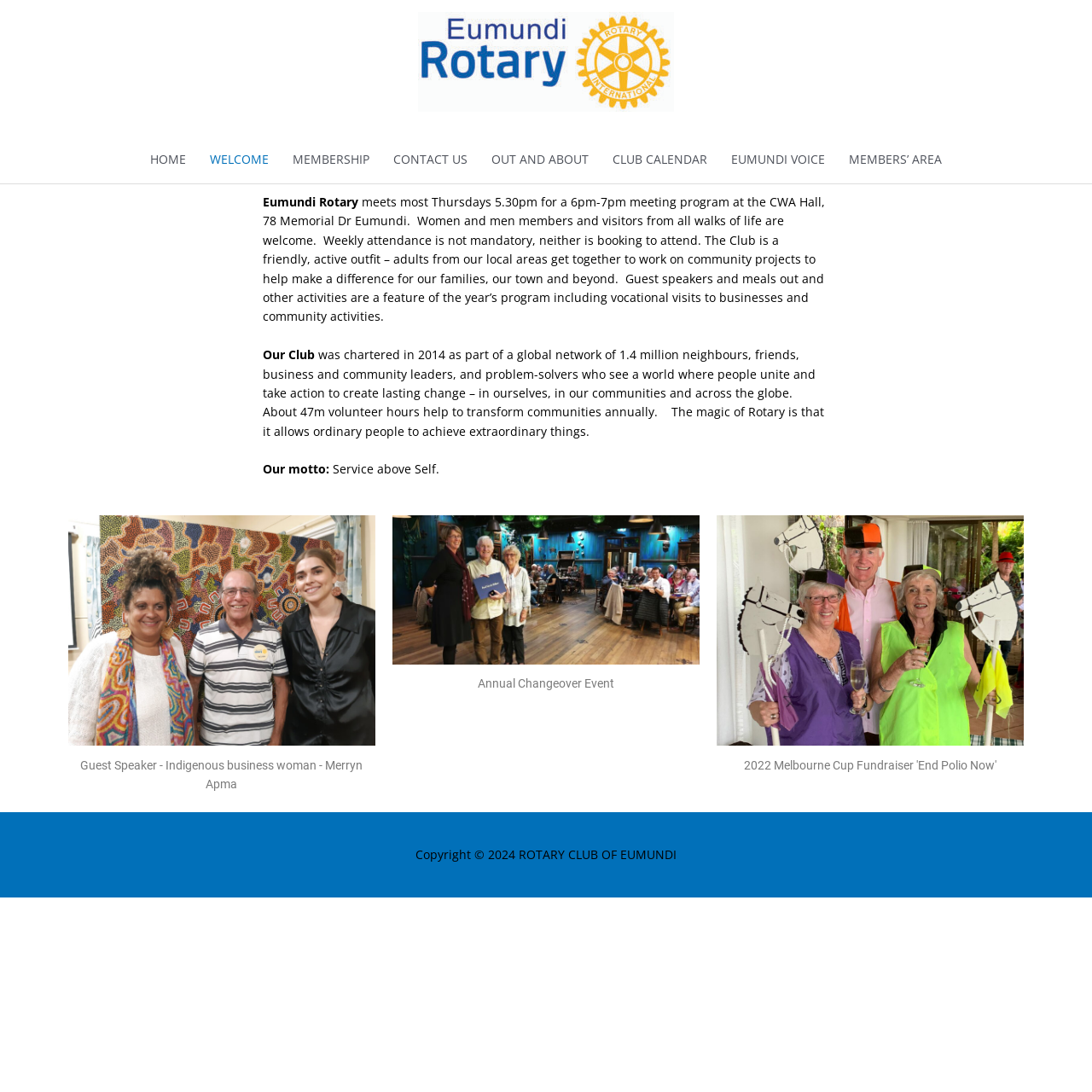What is the name of the guest speaker in the first figure?
Provide an in-depth answer to the question, covering all aspects.

The name of the guest speaker can be found in the Figcaption 'Guest Speaker - Indigenous business woman - Merryn Apma' in the first figure in the main content area.